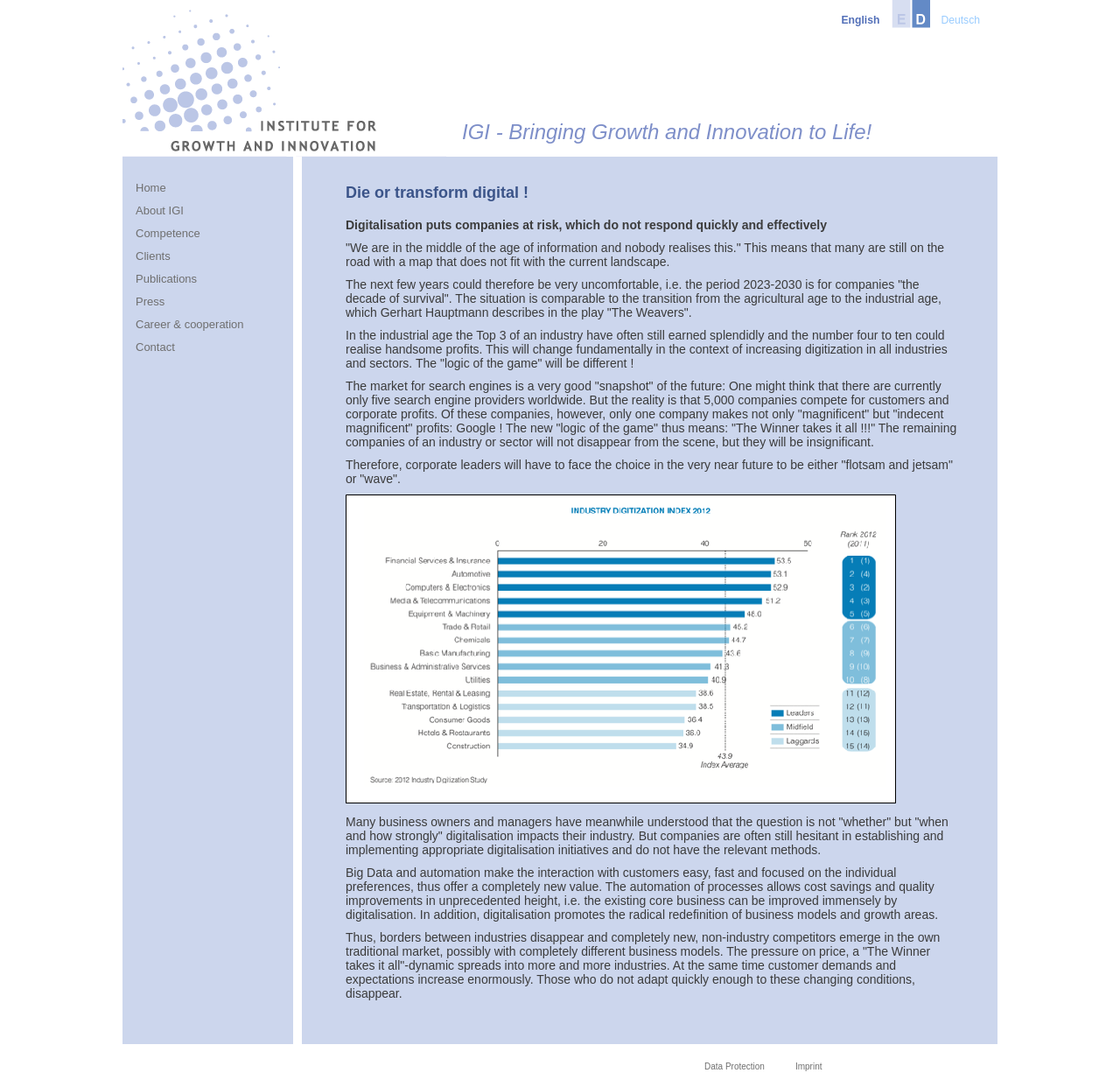Determine the bounding box coordinates of the region I should click to achieve the following instruction: "Contact IGI through the 'Contact' link". Ensure the bounding box coordinates are four float numbers between 0 and 1, i.e., [left, top, right, bottom].

[0.109, 0.309, 0.262, 0.329]